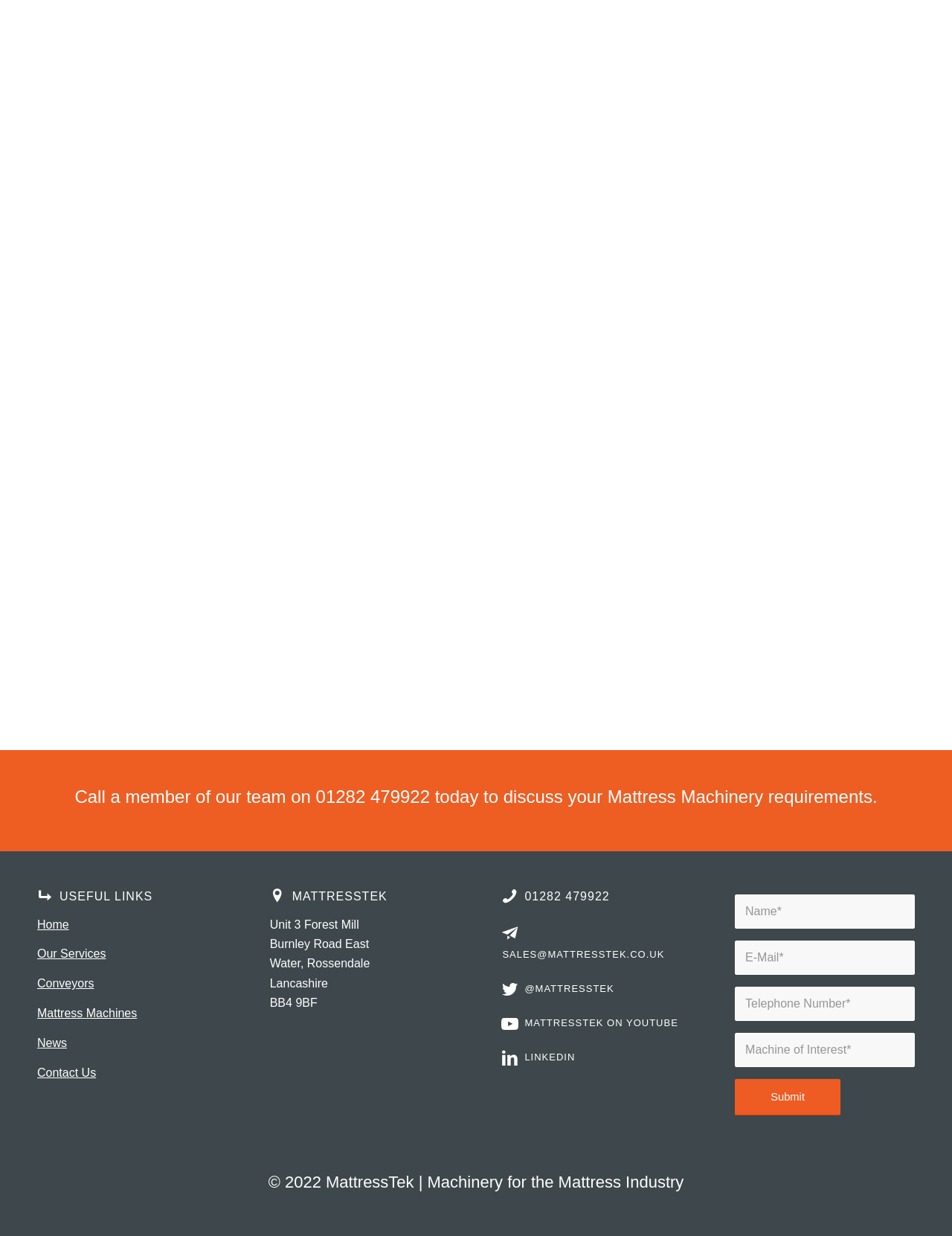Bounding box coordinates are to be given in the format (top-left x, top-left y, bottom-right x, bottom-right y). All values must be floating point numbers between 0 and 1. Provide the bounding box coordinate for the UI element described as: parent_node: E-Mail * name="avia_2_1" placeholder="E-Mail*"

[0.772, 0.761, 0.961, 0.789]